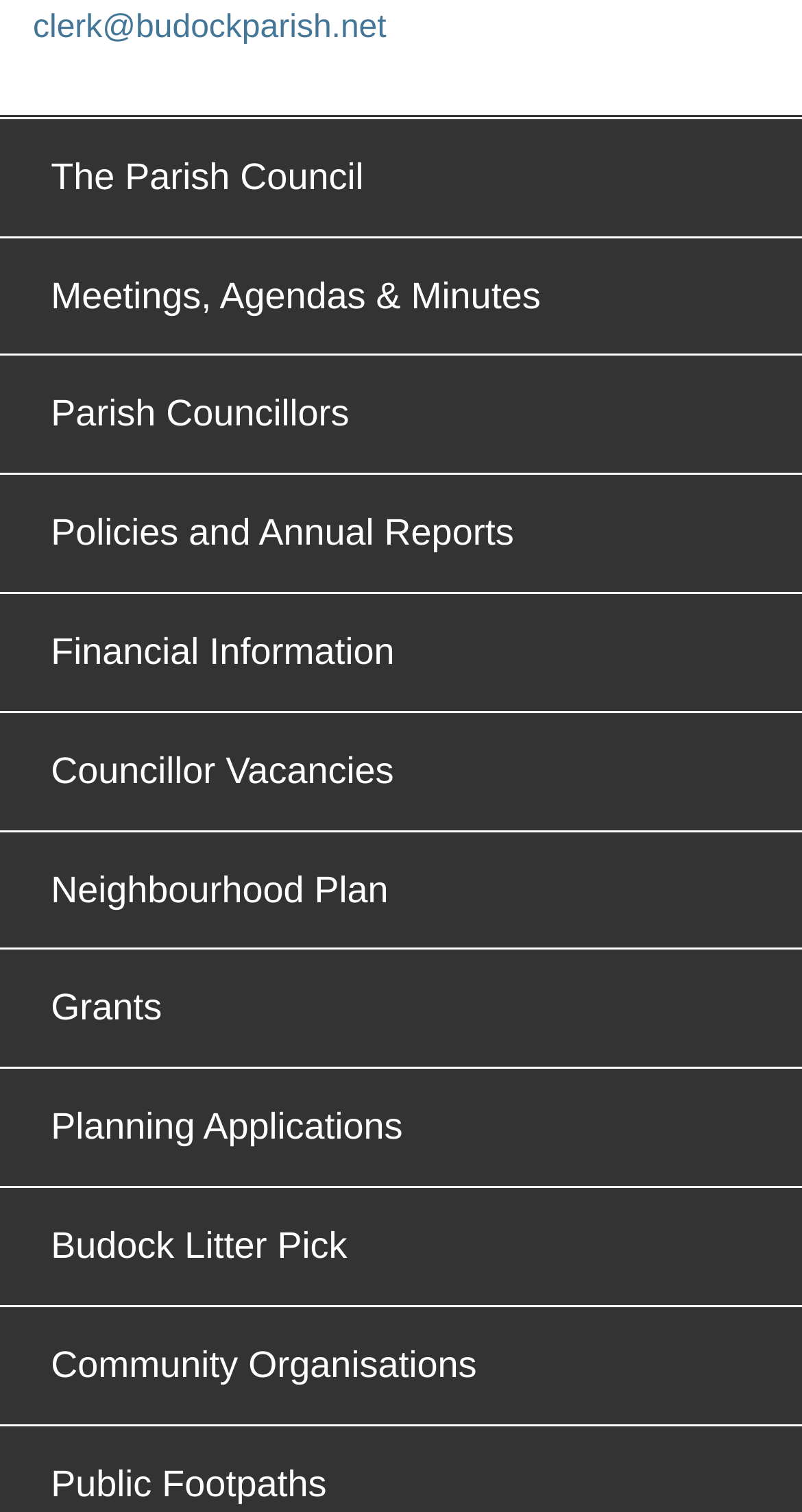Determine the bounding box coordinates for the UI element matching this description: "Meetings, Agendas & Minutes".

[0.04, 0.169, 0.96, 0.222]